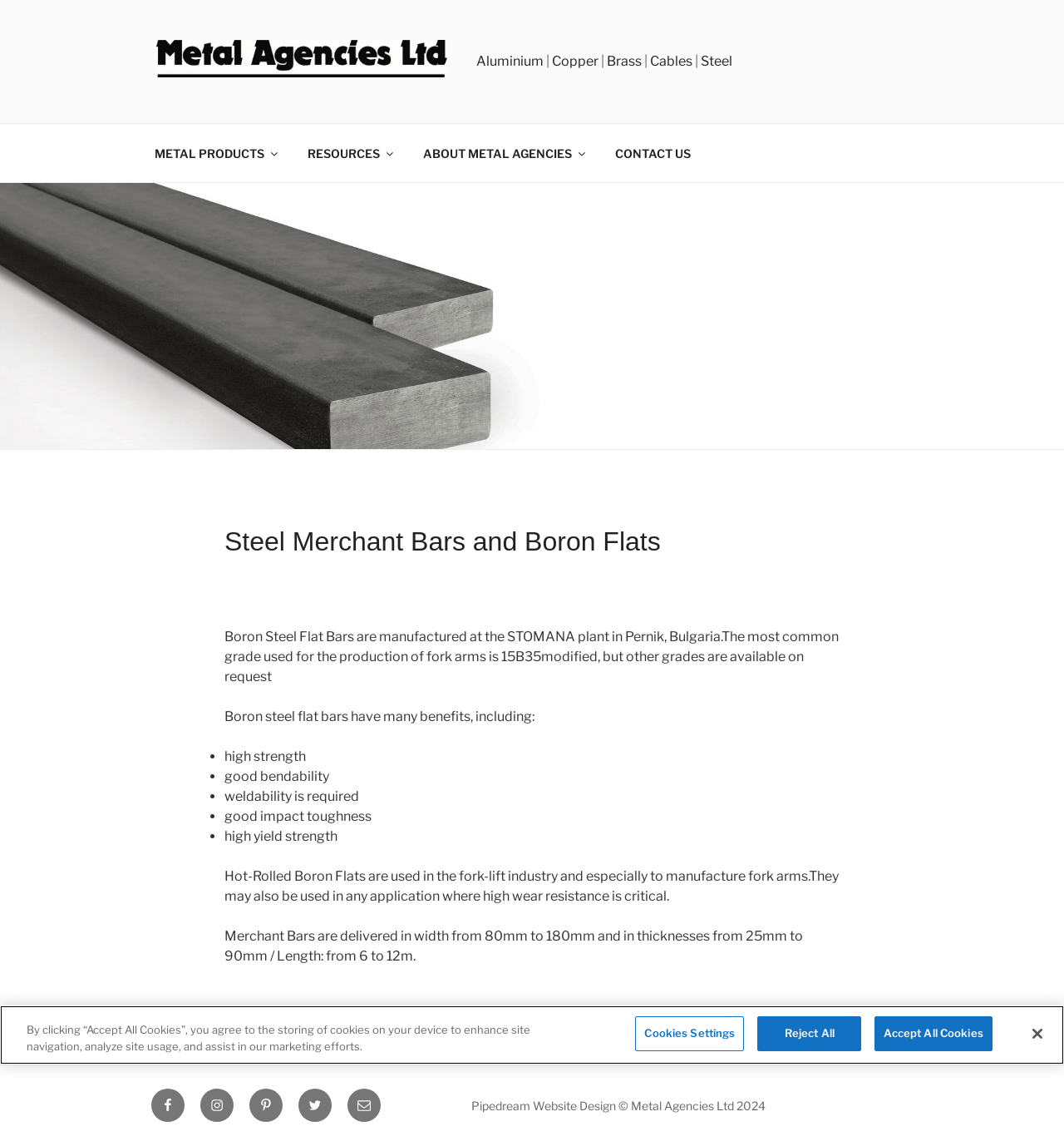Construct a comprehensive caption that outlines the webpage's structure and content.

This webpage is about Metal Agencies Ltd, a company that supplies market-leading merchant bars manufactured by STOMANA INDUSTRY. The page has a top menu with five links: METAL PRODUCTS, RESOURCES, ABOUT METAL AGENCIES, CONTACT US, and a logo on the left side. Below the top menu, there are seven links to different metal categories: Aluminium, Copper, Brass, Cables, and Steel.

The main content of the page is an article about Steel Merchant Bars and Boron Flats. The article has a heading "Steel Merchant Bars and Boron Flats" and provides information about Boron Steel Flat Bars, including their benefits, such as high strength, good bendability, weldability, and good impact toughness. The article also mentions the uses of Hot-Rolled Boron Flats, including in the fork-lift industry, and the dimensions of Merchant Bars.

At the bottom of the page, there is a footer section with social media links to Facebook, Instagram, Pinterest, Twitter, and Email, as well as a link to the website designer, Pipedream Website Design, and a copyright notice. There is also a cookie banner at the bottom of the page with buttons to accept or reject cookies, and a link to cookies settings.